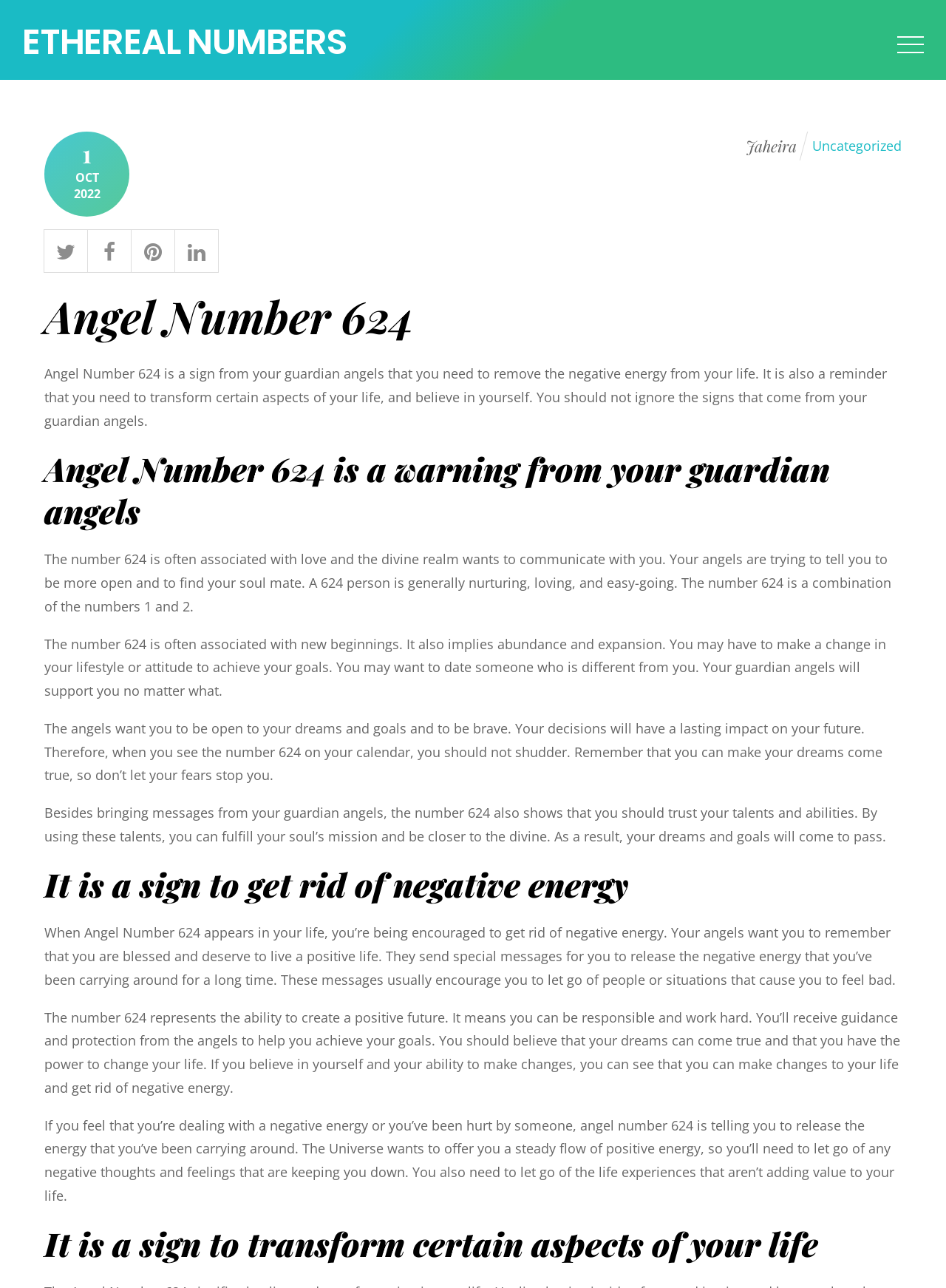Give a concise answer using one word or a phrase to the following question:
What is Angel Number 624 a sign of?

Removing negative energy